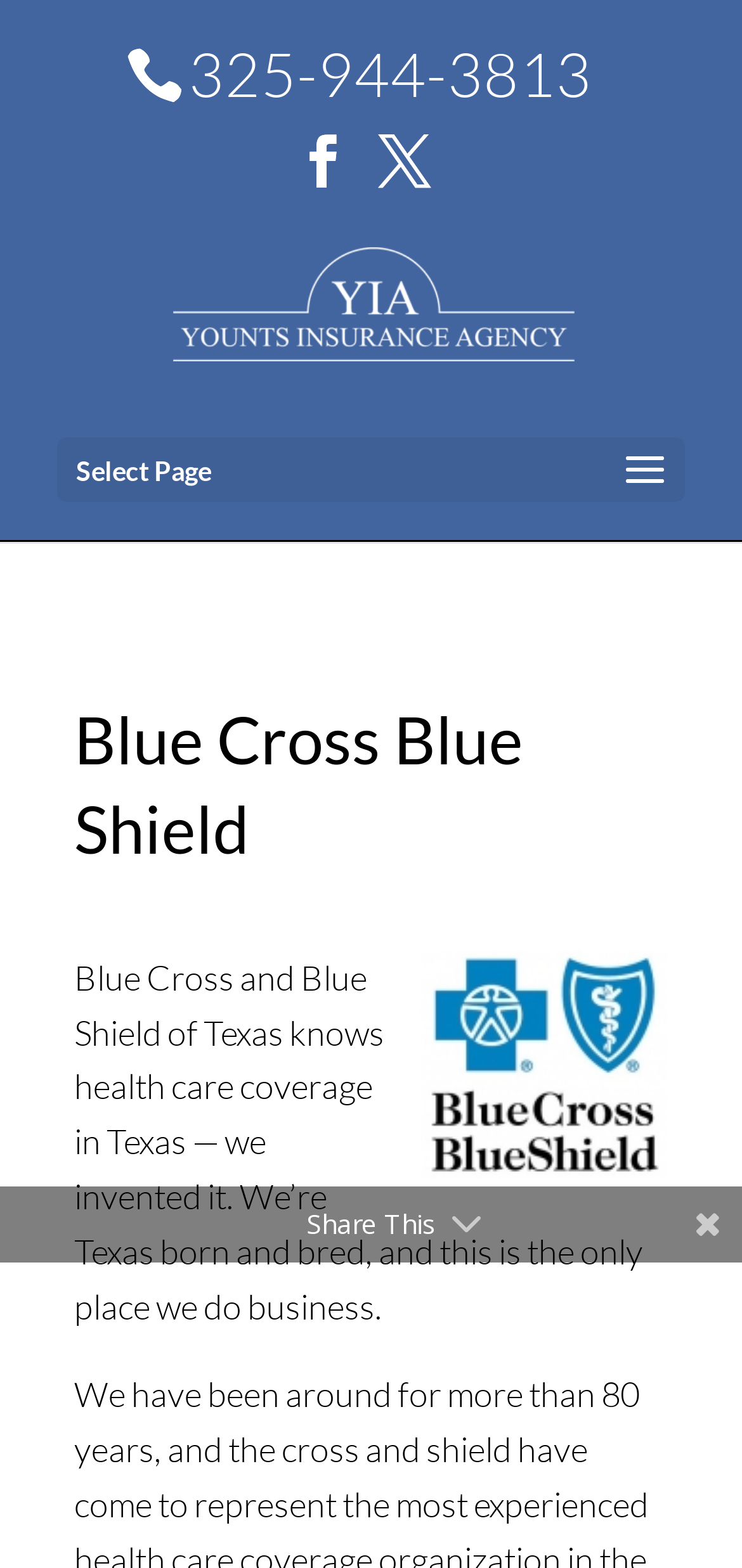Produce an extensive caption that describes everything on the webpage.

The webpage is about Blue Cross Blue Shield, specifically Younts Insurance Agency. At the top, there is a phone number "325-944-3813" and two social media icons. Below them, there is a link to "Younts Insurance Agency" accompanied by an image of the agency's logo. 

To the right of the logo, there is a dropdown menu labeled "Select Page". Below the menu, the main content of the page begins with a heading "Blue Cross Blue Shield" in a prominent font size. Next to the heading, there is an image of the Blue Cross Blue Shield logo. 

Below the logo, there is a paragraph of text describing the organization, stating that they know healthcare coverage in Texas and have been in business for over 80 years. The text occupies most of the page's width. At the bottom of the page, there is a "Share This" button.